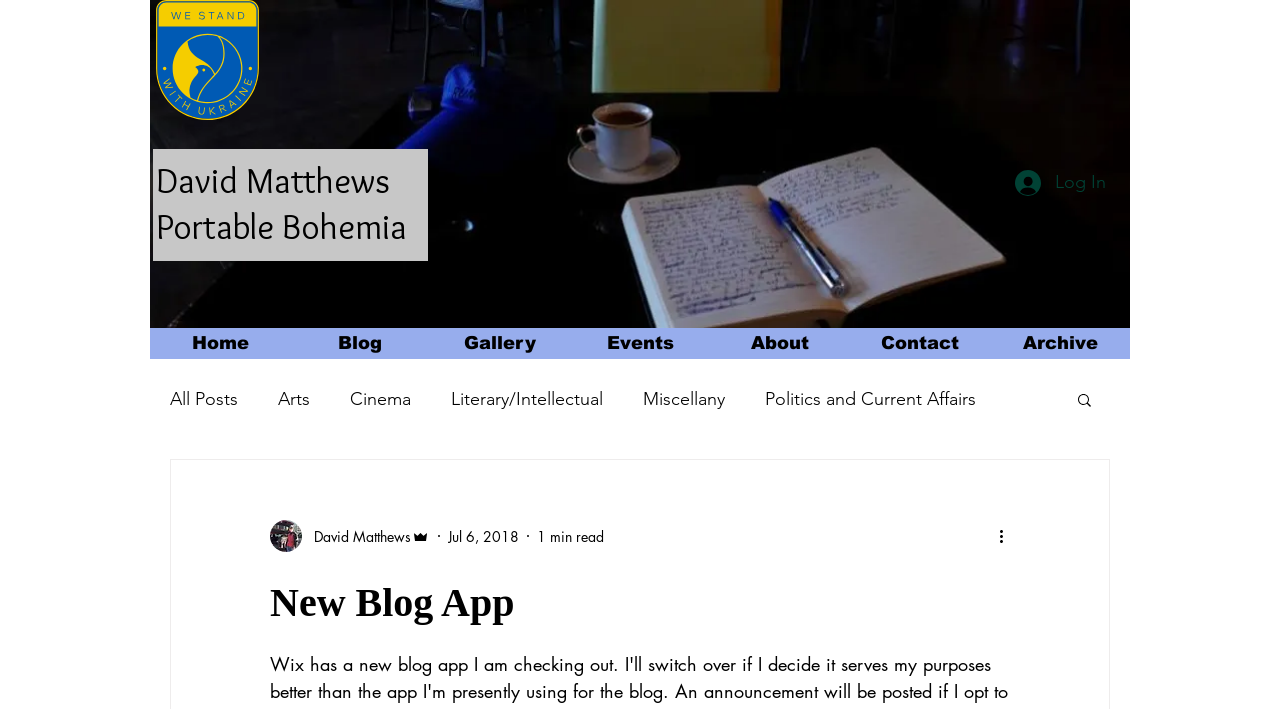Determine the coordinates of the bounding box for the clickable area needed to execute this instruction: "Read the latest post".

[0.211, 0.733, 0.336, 0.779]